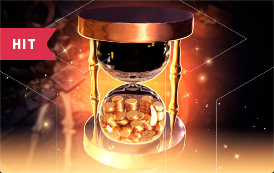What is partially filling the hourglass?
Please provide a single word or phrase in response based on the screenshot.

Shimmering coins